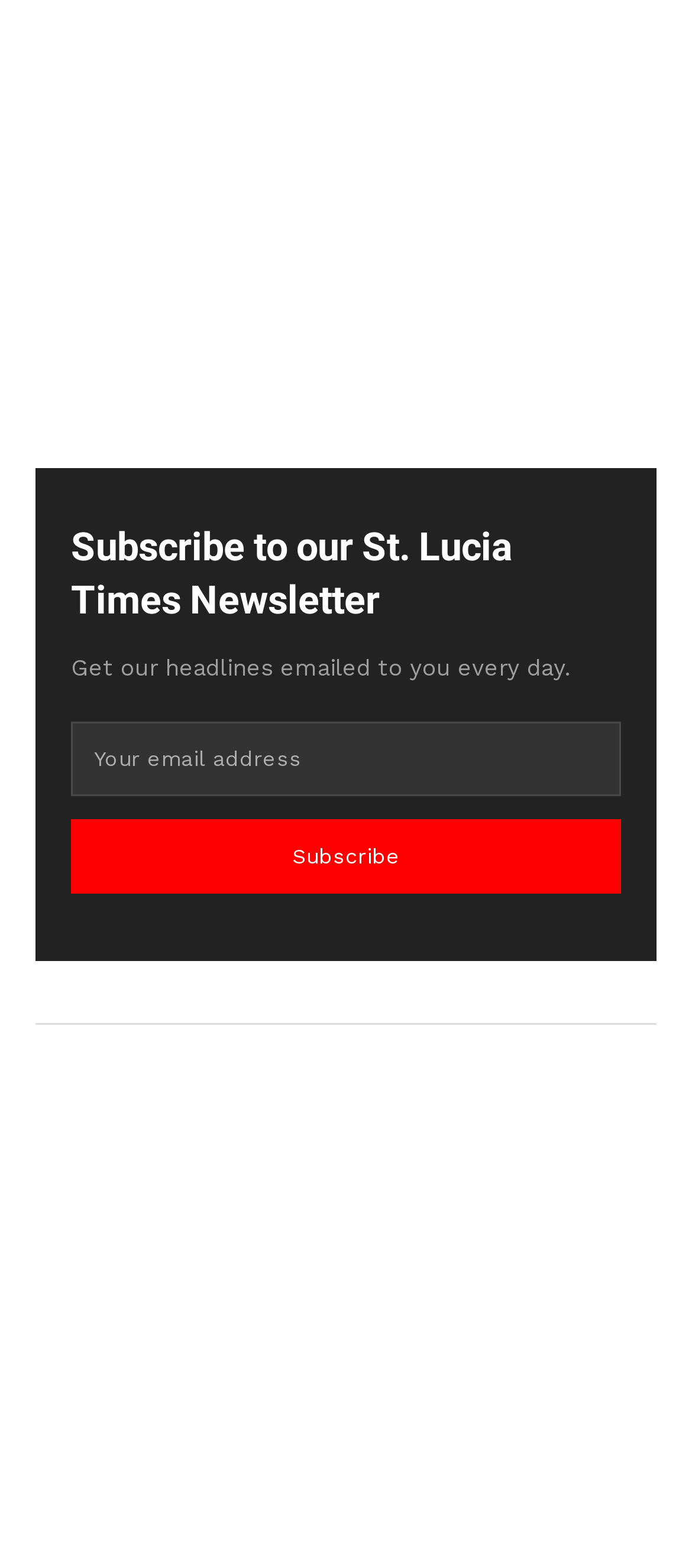What is the purpose of the textbox?
Provide a detailed answer to the question using information from the image.

The textbox is labeled as 'email' and is required, indicating that it is used to input an email address, likely for subscription purposes.